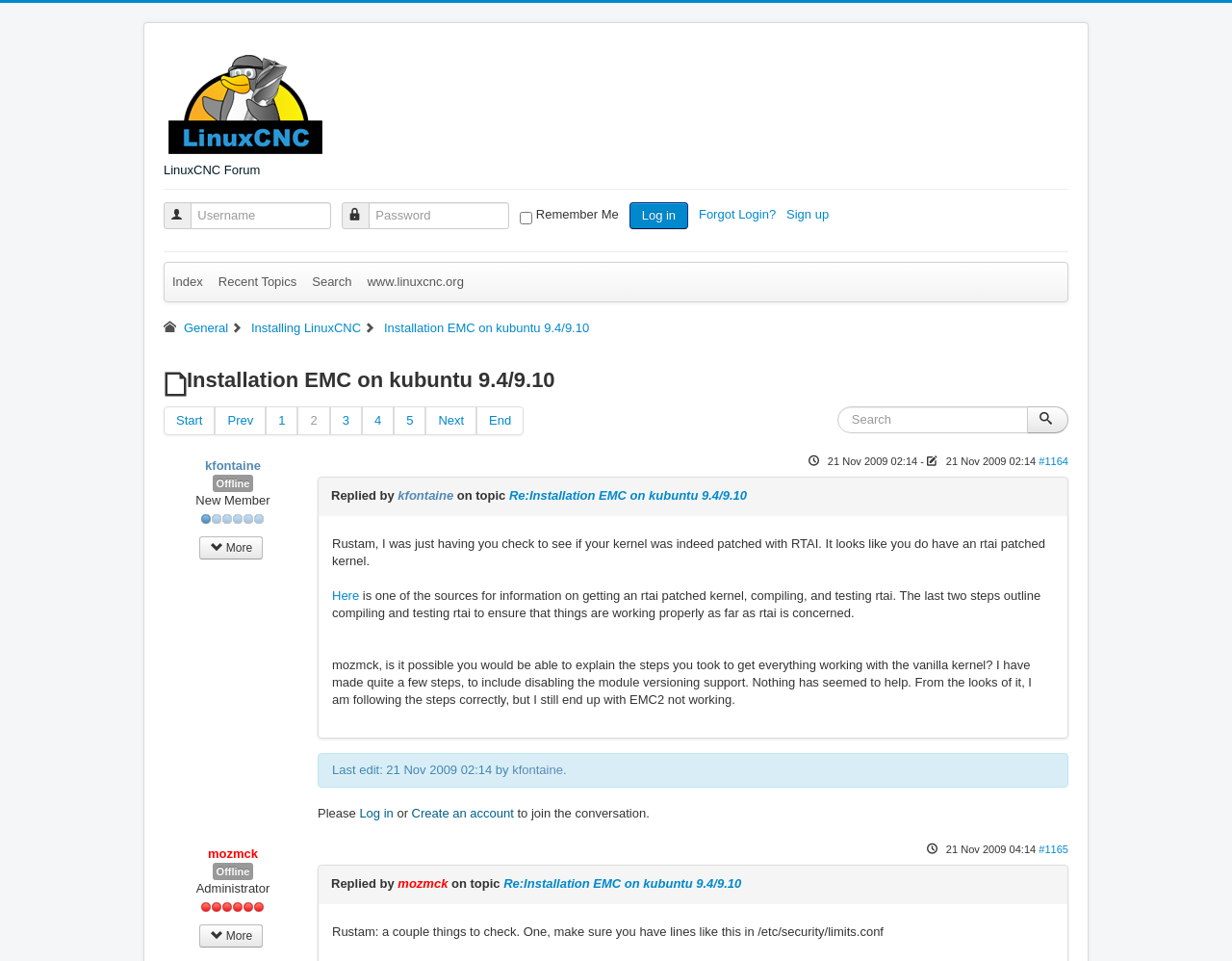Provide a brief response to the question using a single word or phrase: 
Who replied to the topic?

kfontaine and mozmck